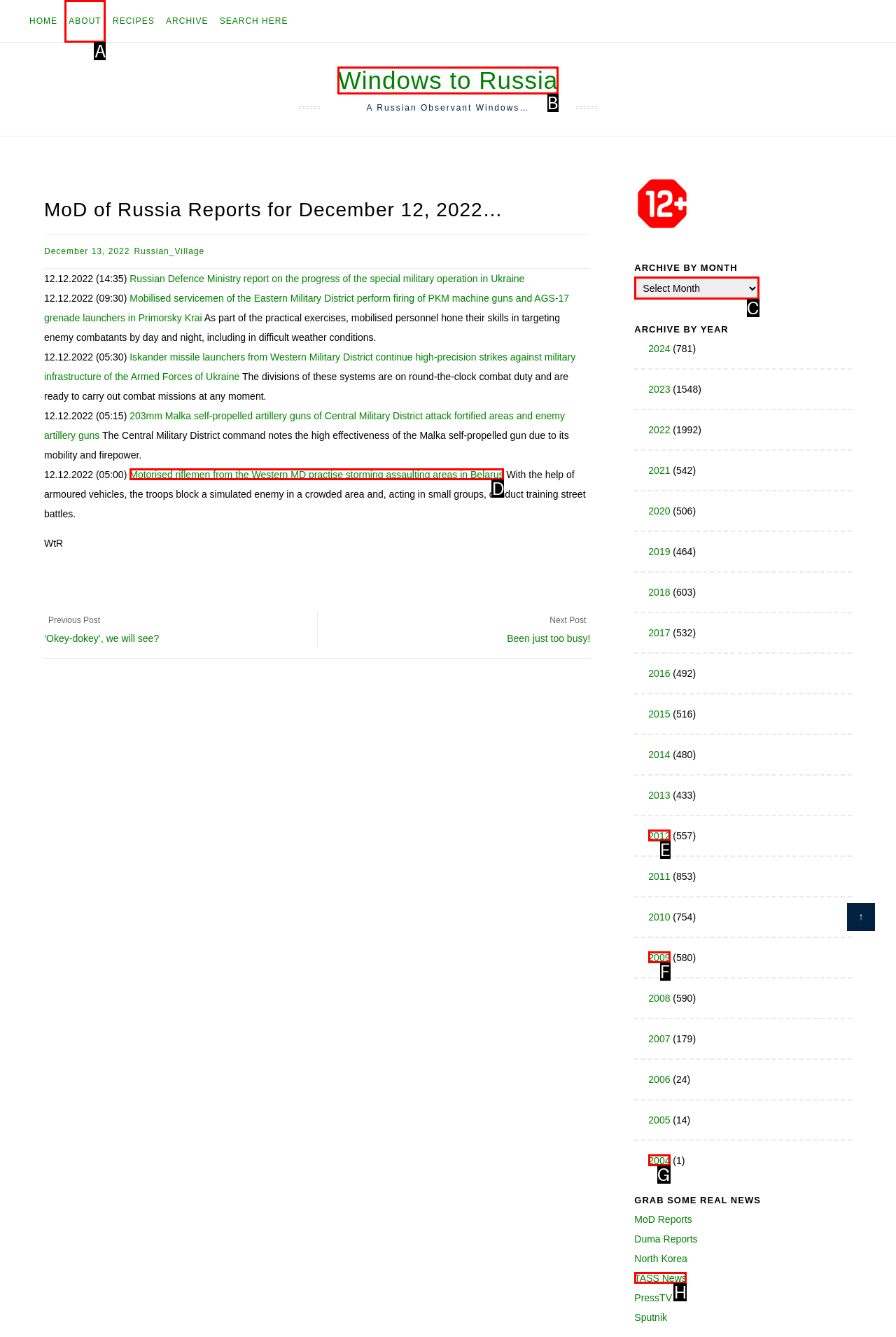Identify which HTML element aligns with the description: Windows to Russia
Answer using the letter of the correct choice from the options available.

B